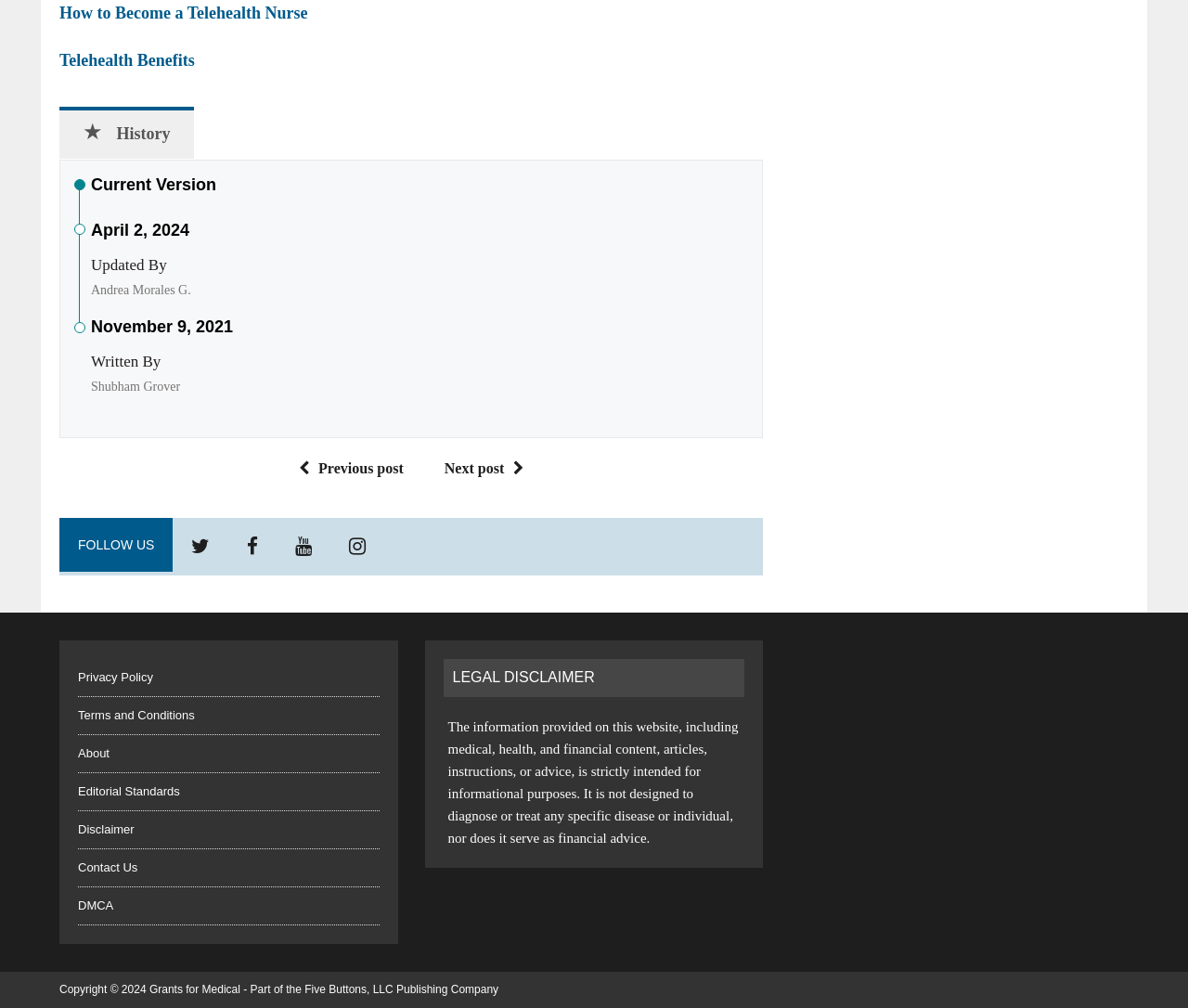Identify the bounding box coordinates of the section that should be clicked to achieve the task described: "Click on 'How to Become a Telehealth Nurse'".

[0.05, 0.004, 0.259, 0.022]